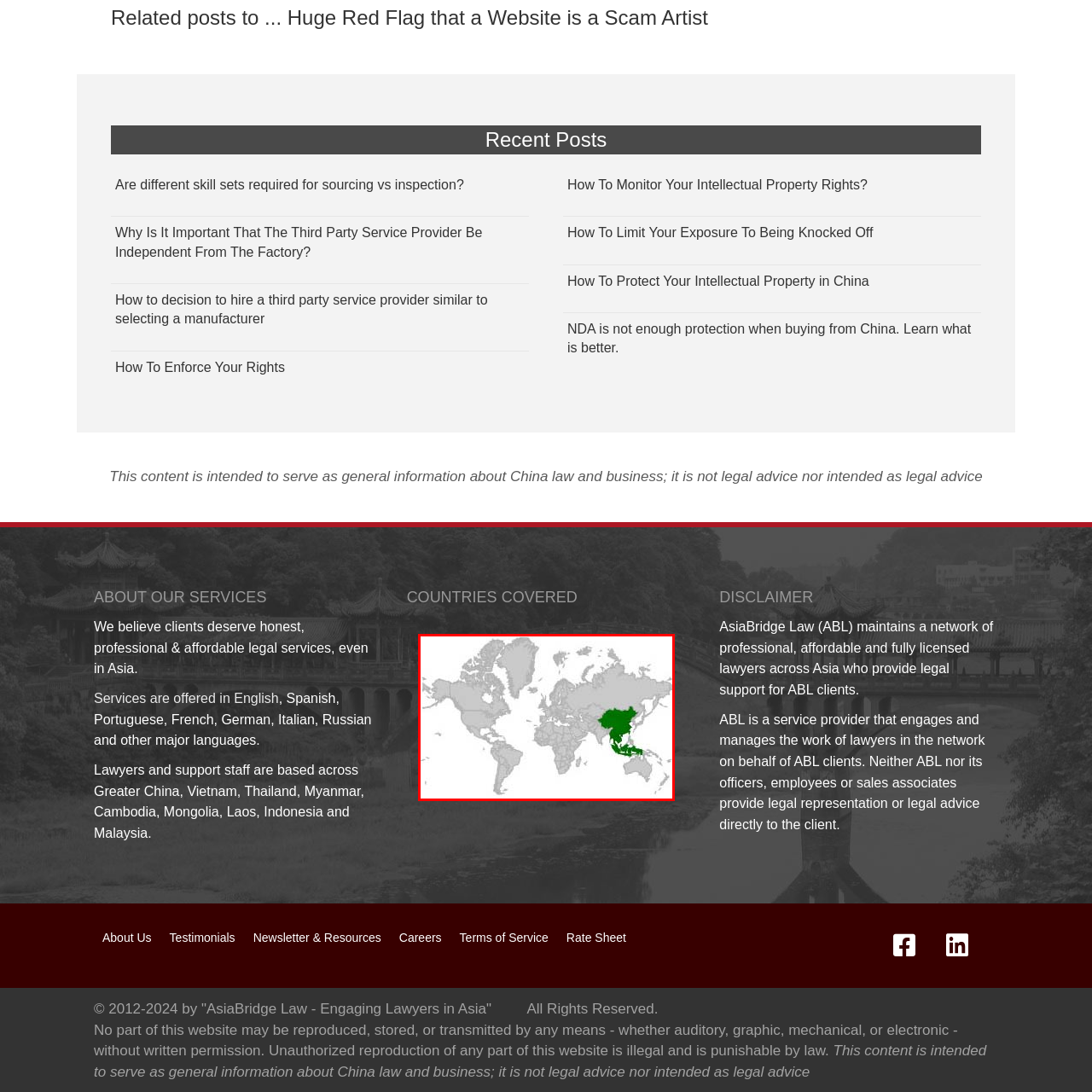Pay attention to the area highlighted by the red boundary and answer the question with a single word or short phrase: 
What type of service does AsiaBridge Law provide?

legal assistance